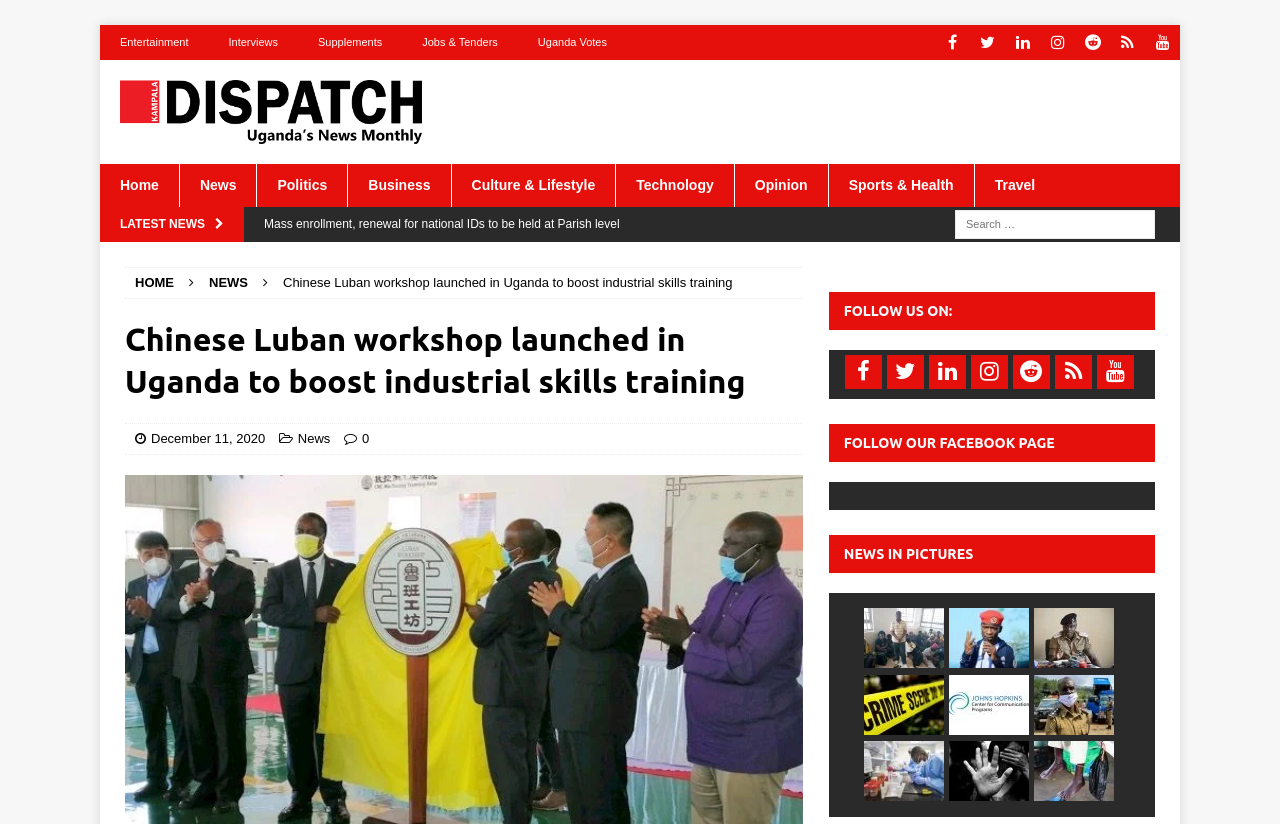Respond to the question below with a concise word or phrase:
What type of website is this?

News website